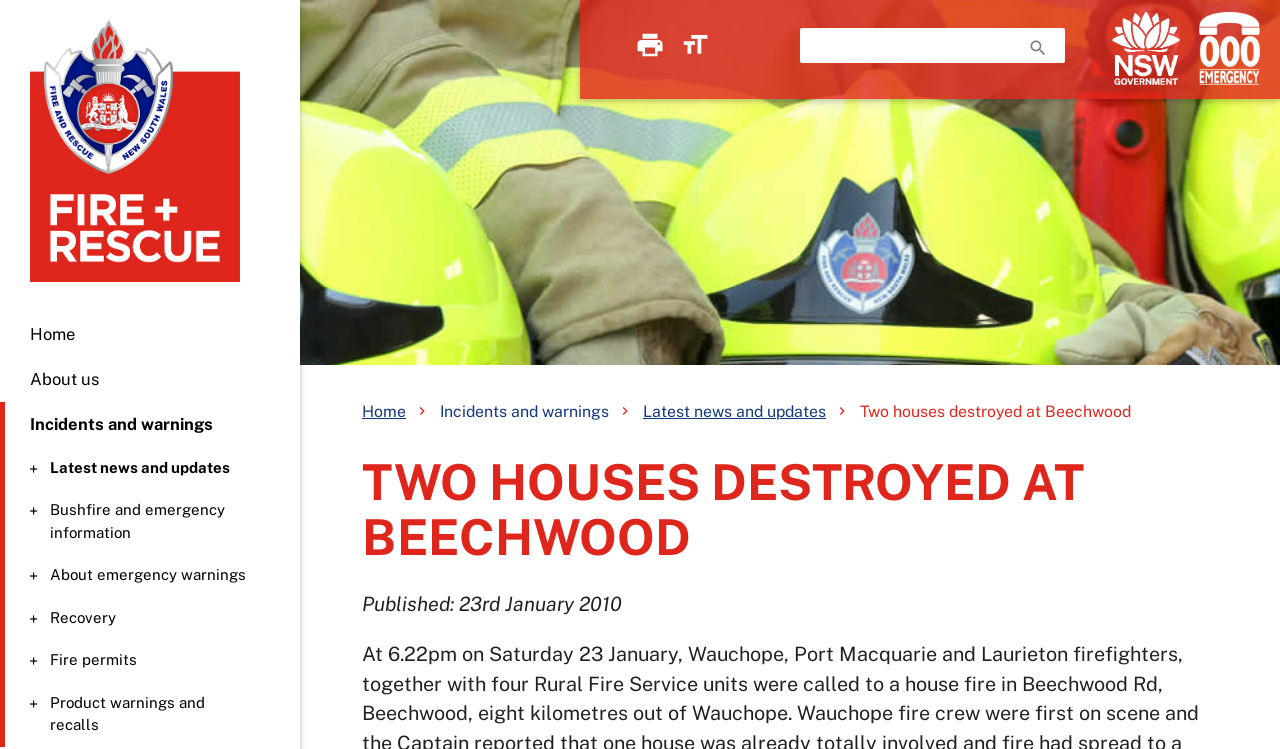How many links are in the navigation section?
Offer a detailed and exhaustive answer to the question.

I counted the number of link elements in the navigation section, which includes links to 'NSW Government', 'Triple Zero (000)', 'Home', 'Latest news and updates', 'Bushfire and emergency information', 'About emergency warnings', 'Recovery', 'Fire permits', and 'Product warnings and recalls'.